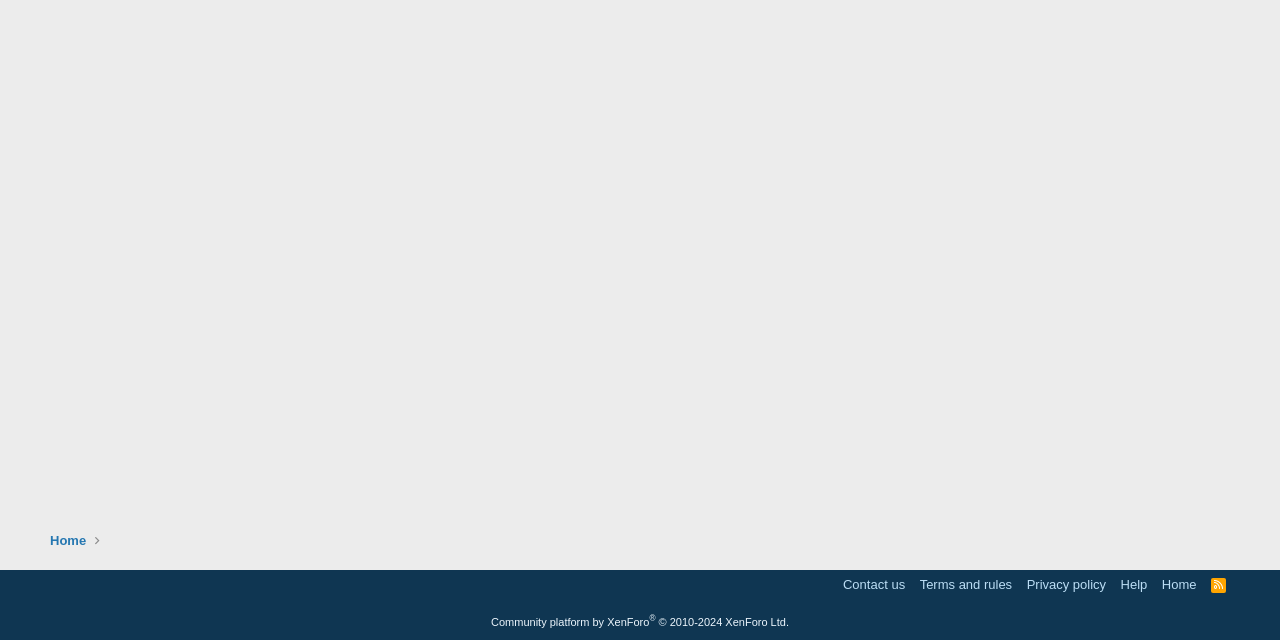Based on the element description: "Terms and rules", identify the UI element and provide its bounding box coordinates. Use four float numbers between 0 and 1, [left, top, right, bottom].

[0.715, 0.899, 0.794, 0.929]